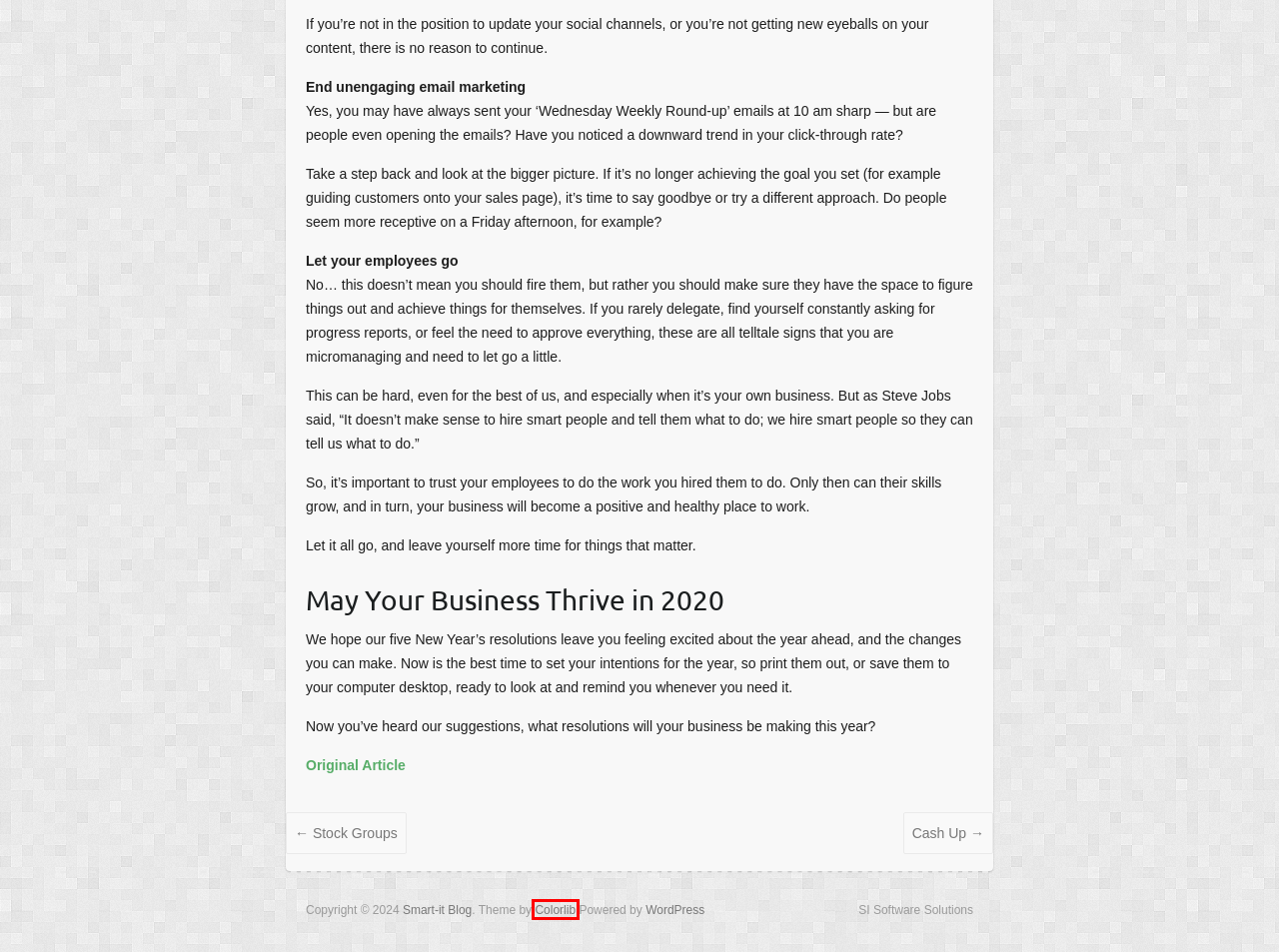Review the screenshot of a webpage containing a red bounding box around an element. Select the description that best matches the new webpage after clicking the highlighted element. The options are:
A. Cash Up – Smart-it Blog
B. Stock Groups – Smart-it Blog
C. 5 Unmissable Resolutions For Your Business in 2020 - Namecheap Blog
D. Blog Tool, Publishing Platform, and CMS – WordPress.org
E. Newsletters – Smart-it Blog
F. Smart-It Accounting Software South Africa
G. Travelify - Awesome & Responsive Free Travel WordPress Theme - Colorlib
H. Smart-it Blog – Your Growth Our Priority

G